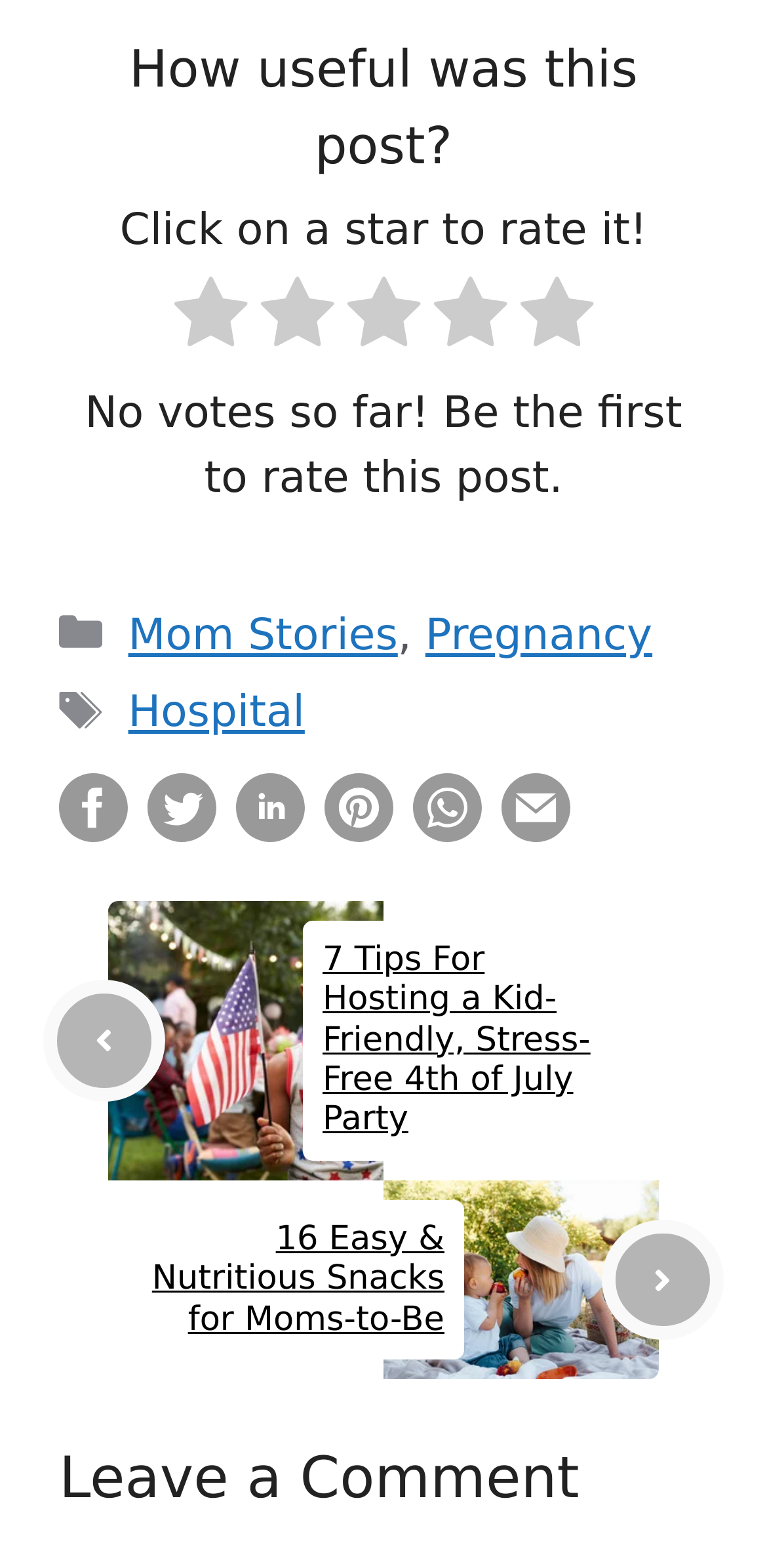What is the last section of the webpage?
Please give a detailed and elaborate answer to the question.

The last section of the webpage is a heading that says 'Leave a Comment', which suggests that users can leave a comment or feedback on the post.